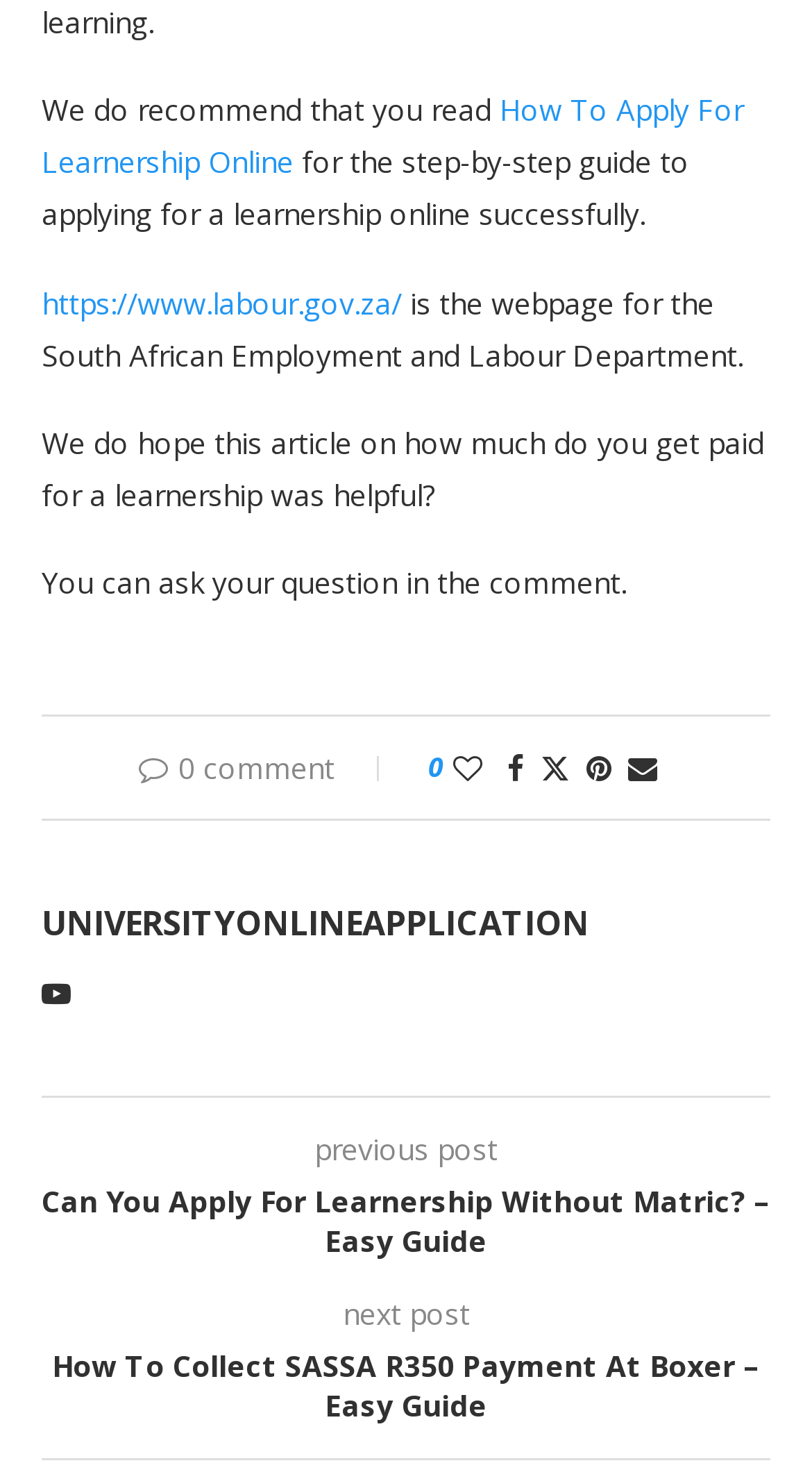Specify the bounding box coordinates of the element's region that should be clicked to achieve the following instruction: "Read the previous post". The bounding box coordinates consist of four float numbers between 0 and 1, in the format [left, top, right, bottom].

[0.051, 0.798, 0.949, 0.853]